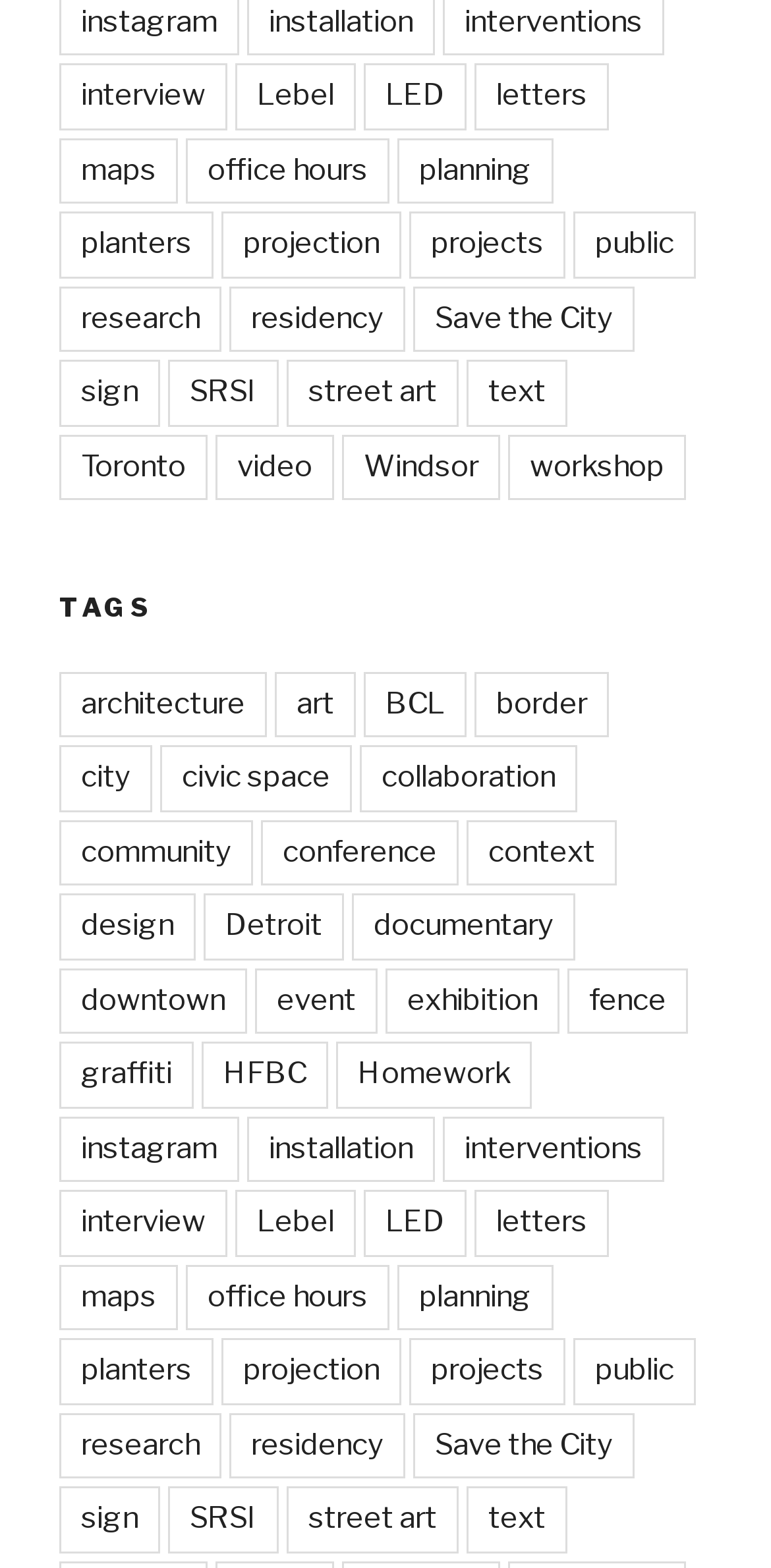Are there any images on the webpage? Using the information from the screenshot, answer with a single word or phrase.

No